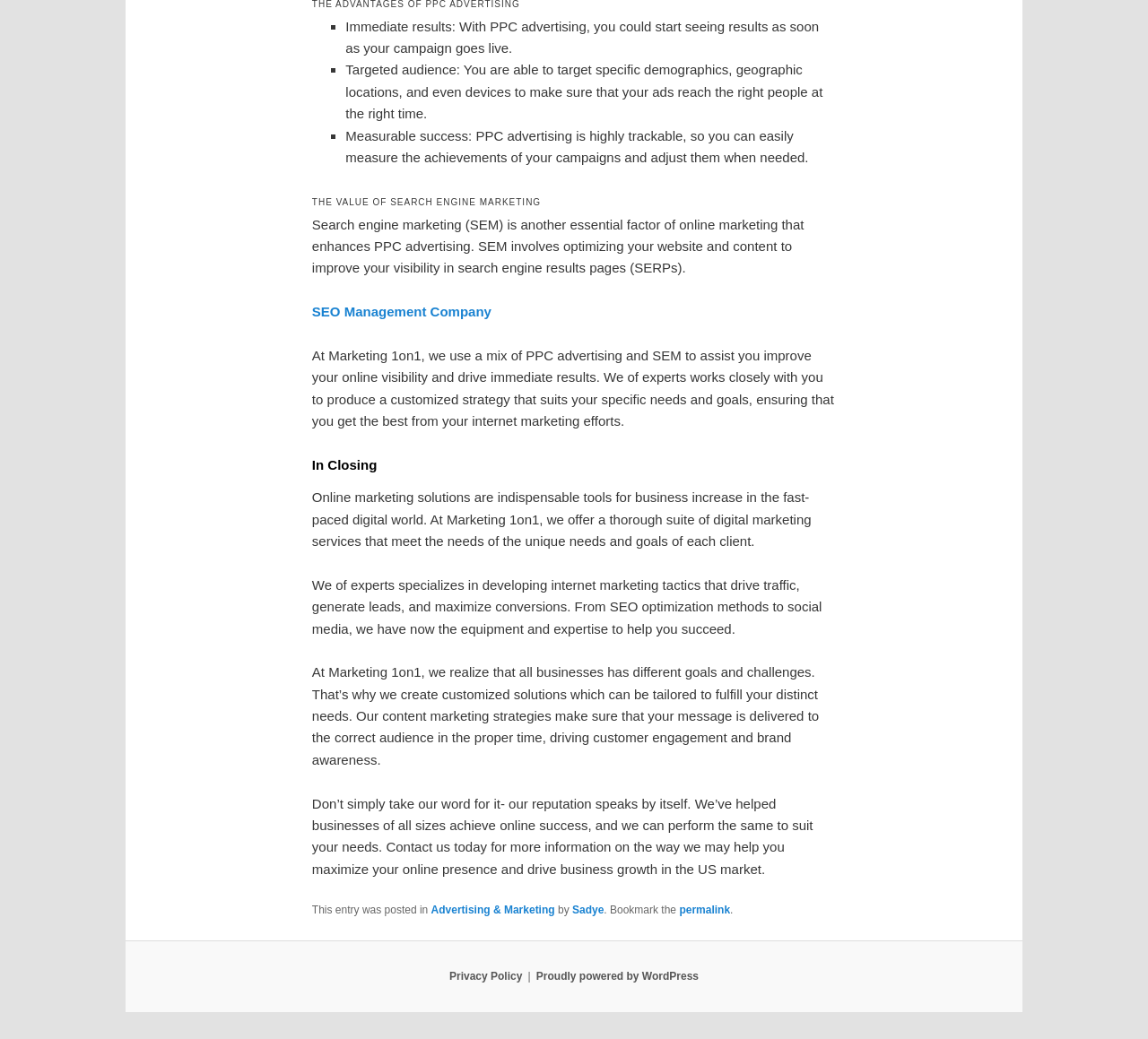What is the role of SEM in online marketing according to this webpage?
Look at the image and answer the question with a single word or phrase.

To improve visibility in search engine results pages